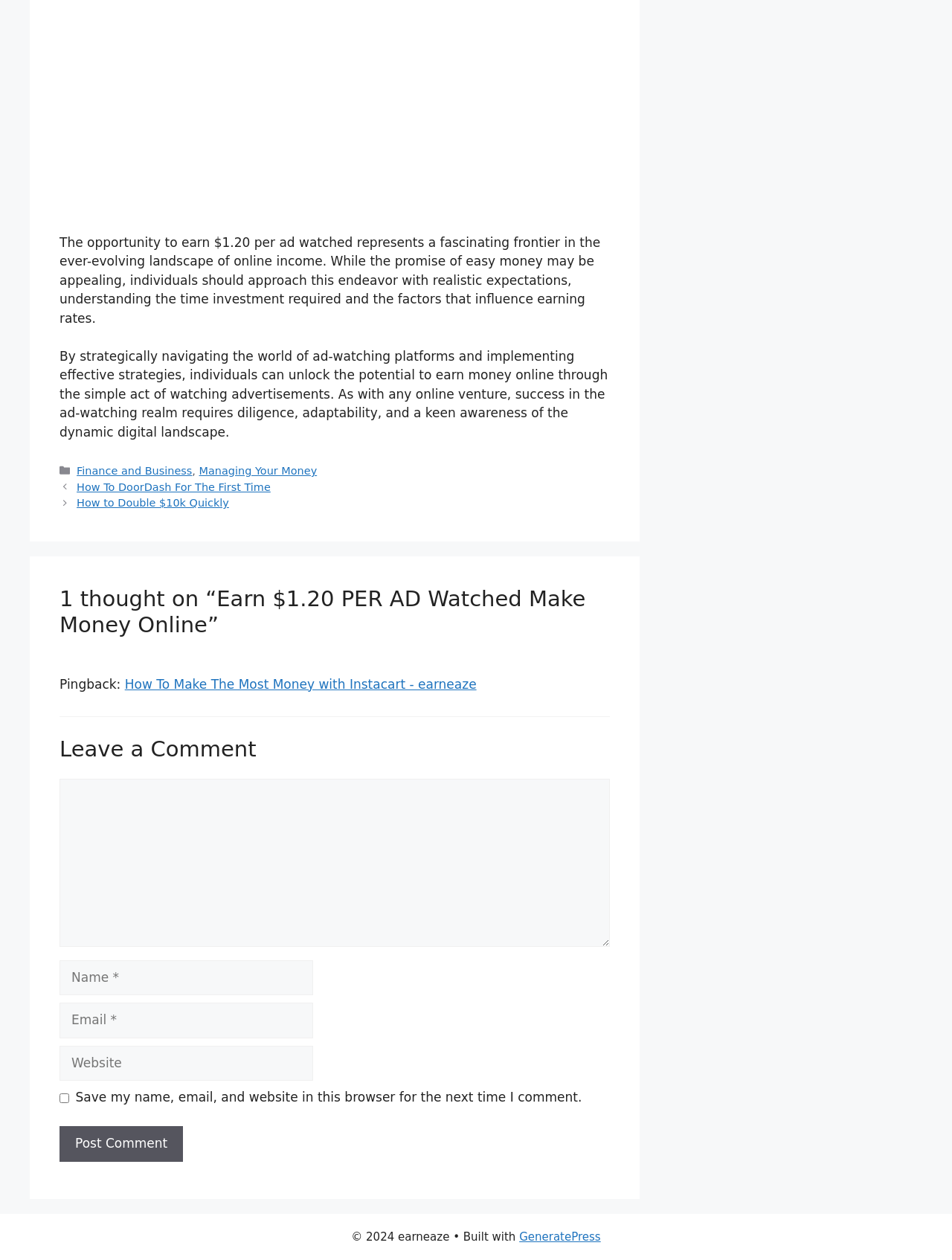What is the purpose of the comment section?
Please use the visual content to give a single word or phrase answer.

To leave a comment